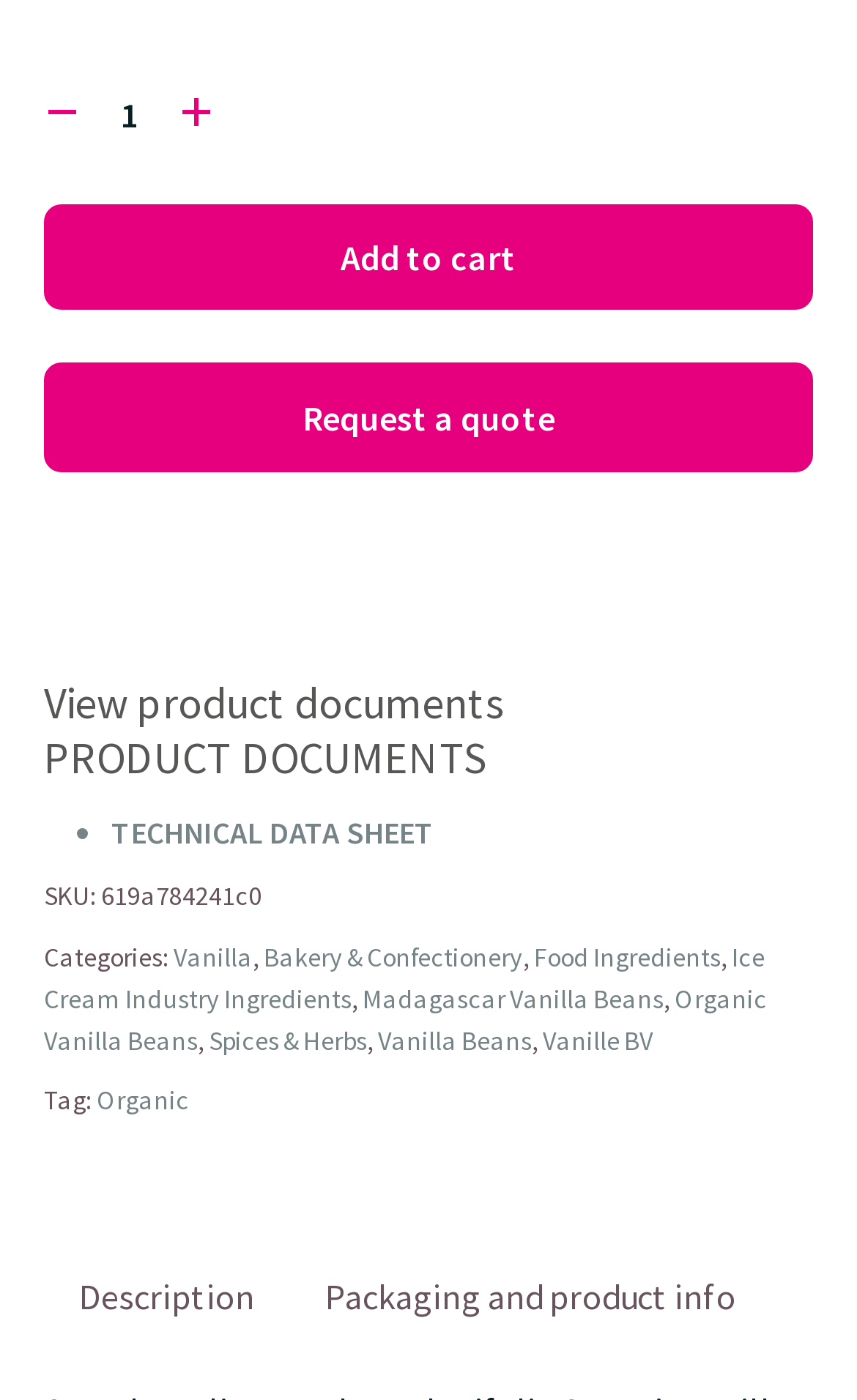Please determine the bounding box coordinates of the element's region to click in order to carry out the following instruction: "View technical data sheet". The coordinates should be four float numbers between 0 and 1, i.e., [left, top, right, bottom].

[0.13, 0.581, 0.507, 0.609]